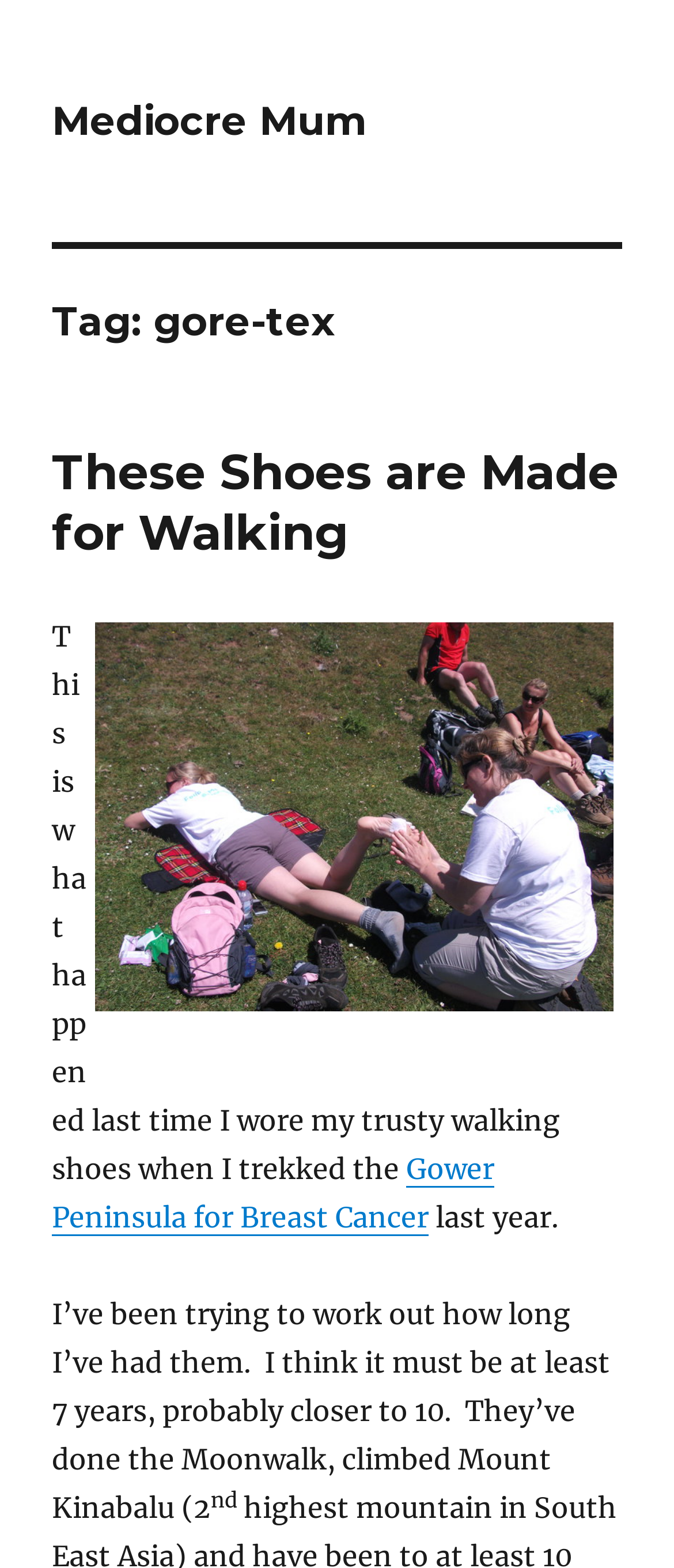Give a concise answer of one word or phrase to the question: 
Where did the author trek last year?

Gower Peninsula